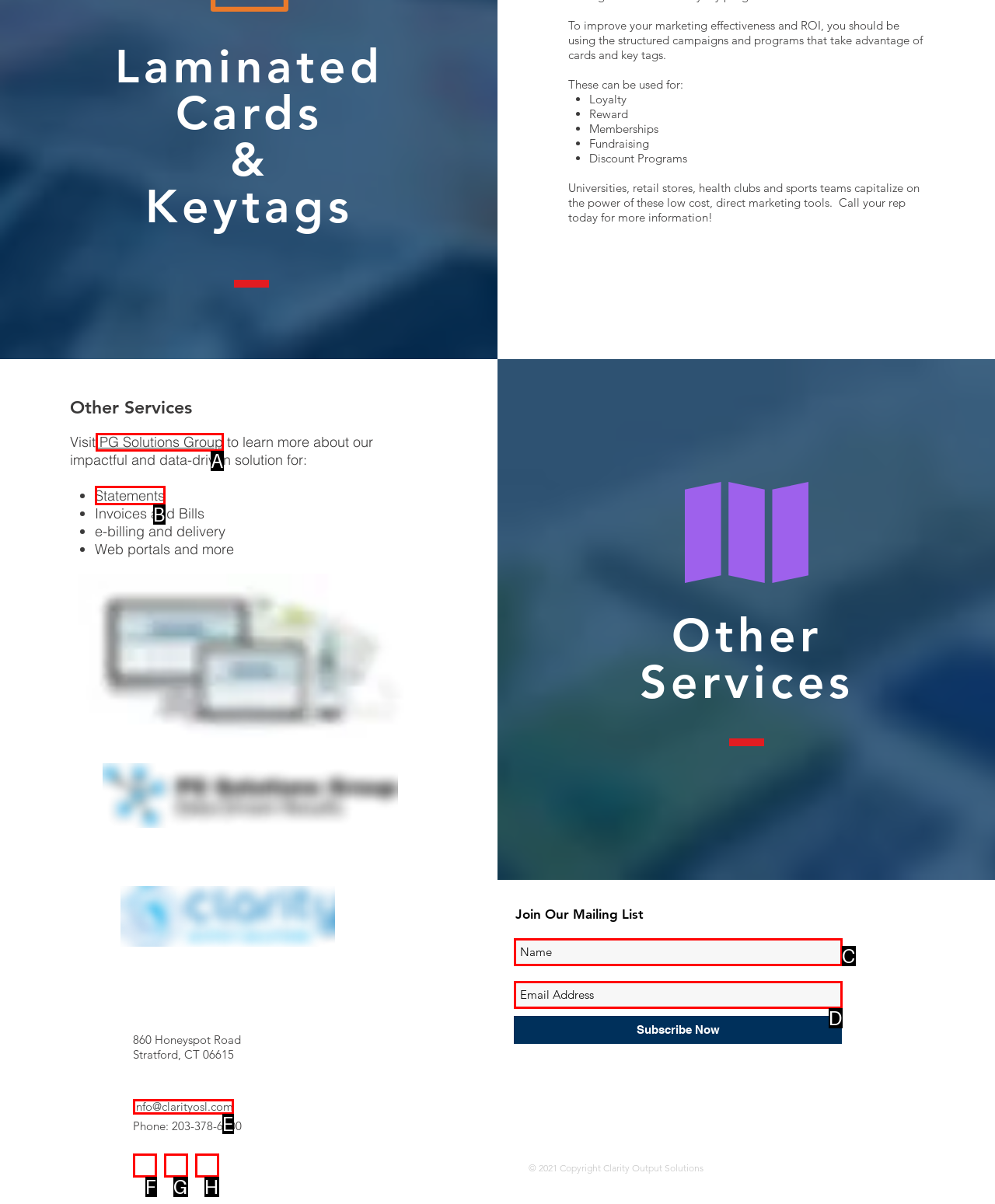Which UI element should be clicked to perform the following task: View more information about 'Statements'? Answer with the corresponding letter from the choices.

B